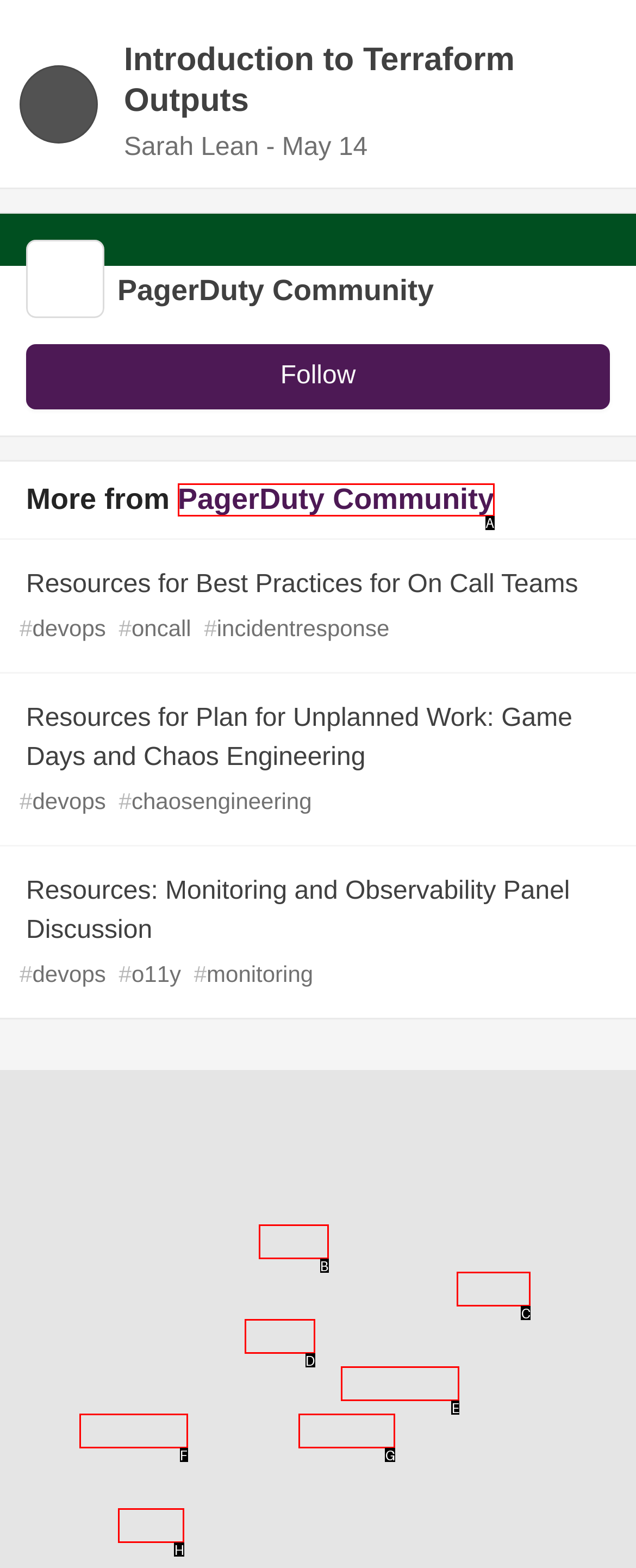Based on the description: PagerDuty Community, identify the matching lettered UI element.
Answer by indicating the letter from the choices.

A